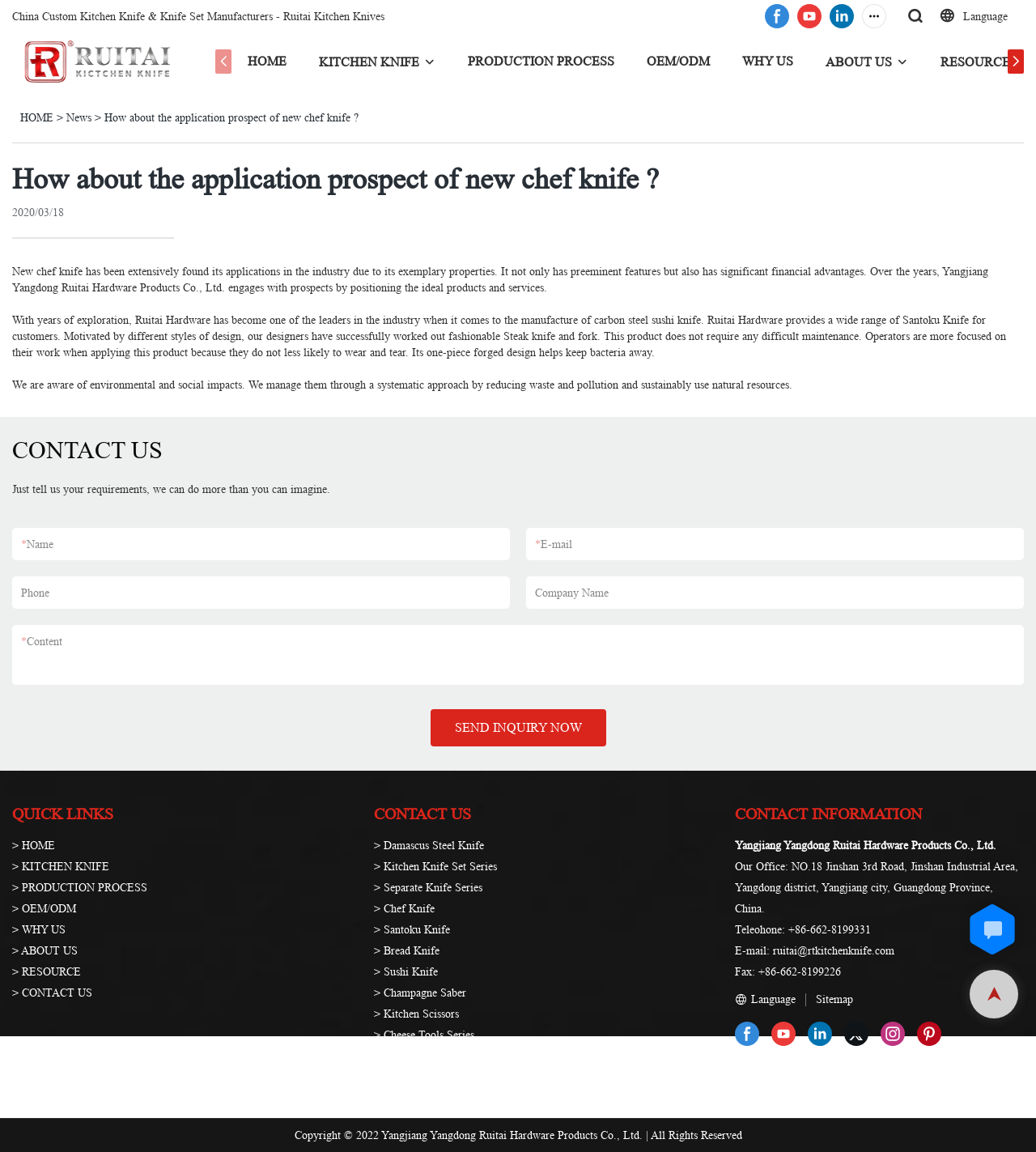What is the company name of the website?
Using the details from the image, give an elaborate explanation to answer the question.

The company name can be found in the top-left corner of the webpage, where it says 'China Custom Kitchen Knife & Knife Set Manufacturers - Ruitai Kitchen Knives'. It is also mentioned in the contact information section at the bottom of the webpage.